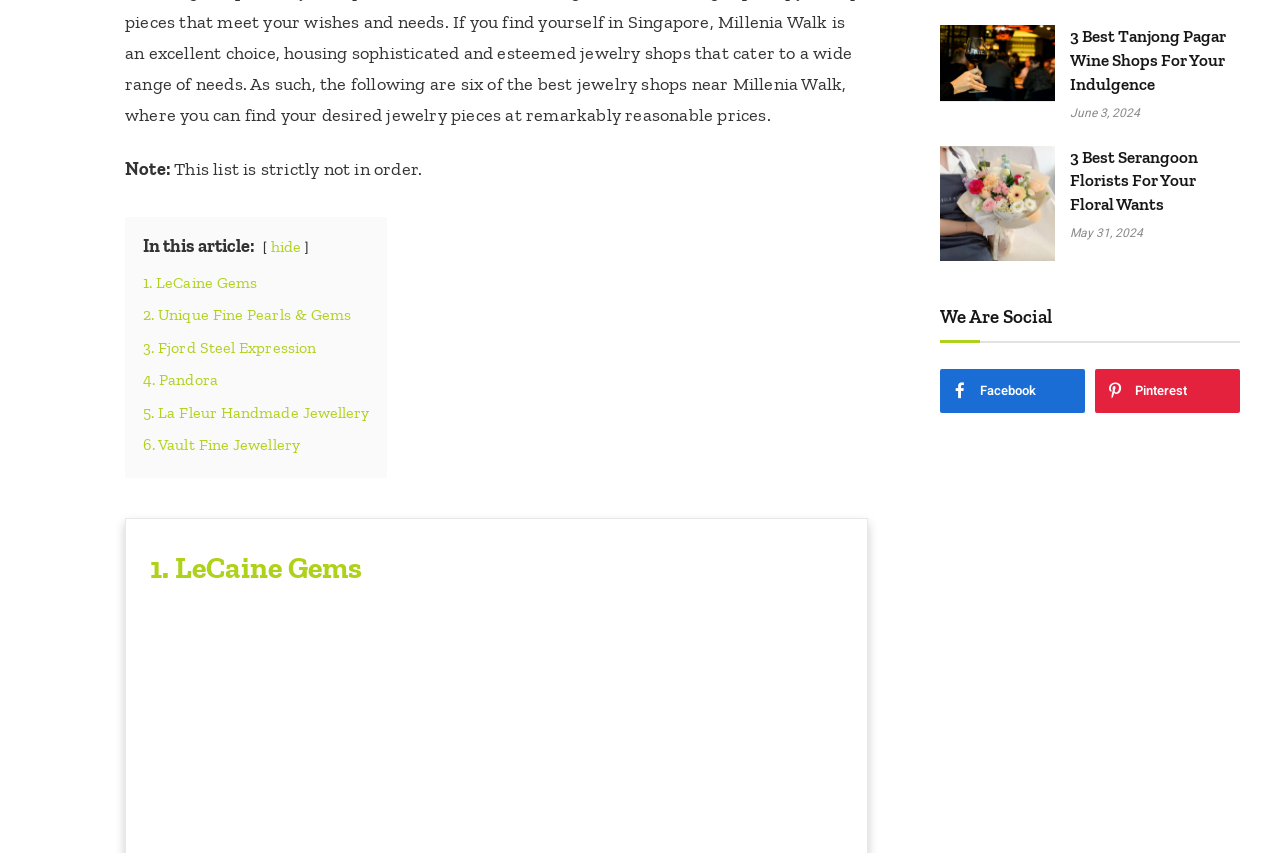Indicate the bounding box coordinates of the clickable region to achieve the following instruction: "Click on the Facebook link."

[0.734, 0.433, 0.848, 0.485]